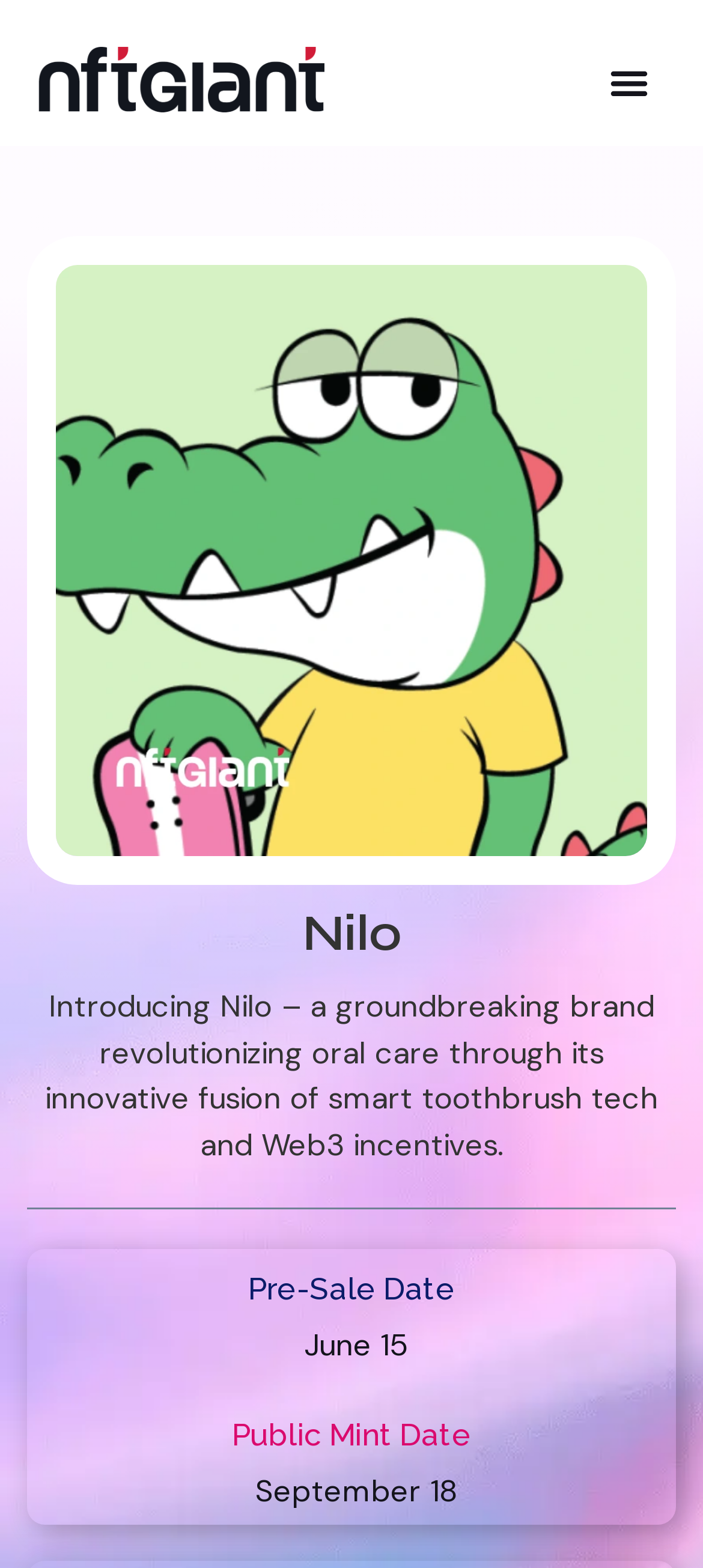How many dates are mentioned on the webpage?
Can you provide a detailed and comprehensive answer to the question?

There are two dates mentioned on the webpage, which are the pre-sale date and the public mint date, both of which are mentioned in separate heading and static text elements.